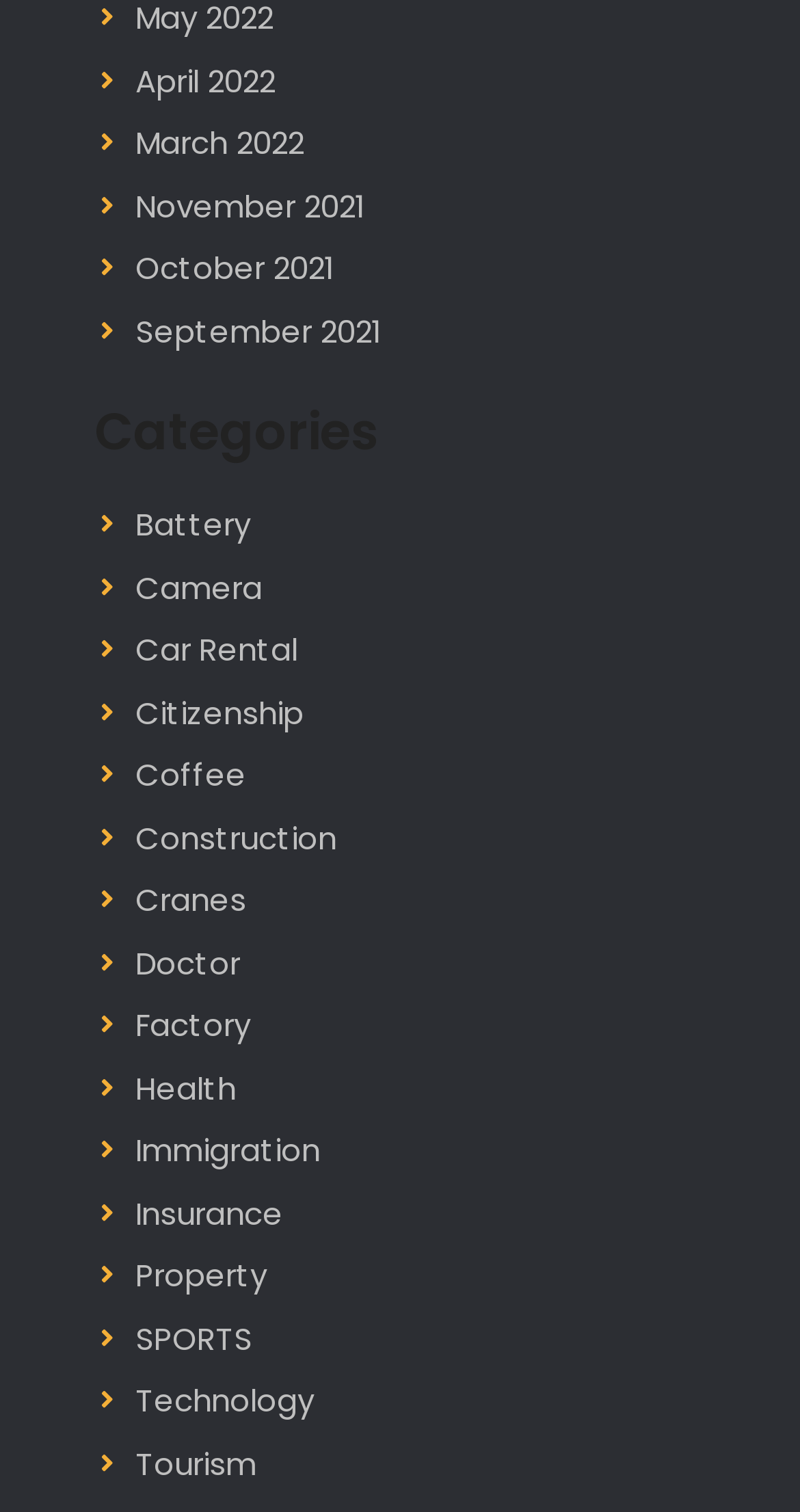What is the earliest month listed?
Using the image, provide a detailed and thorough answer to the question.

I looked at the links at the top of the page and found the earliest month listed, which is November 2021.